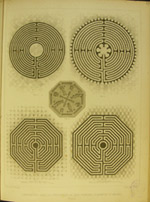Answer the question using only one word or a concise phrase: What is the theme of the exhibition related to the image?

Towards the Maze